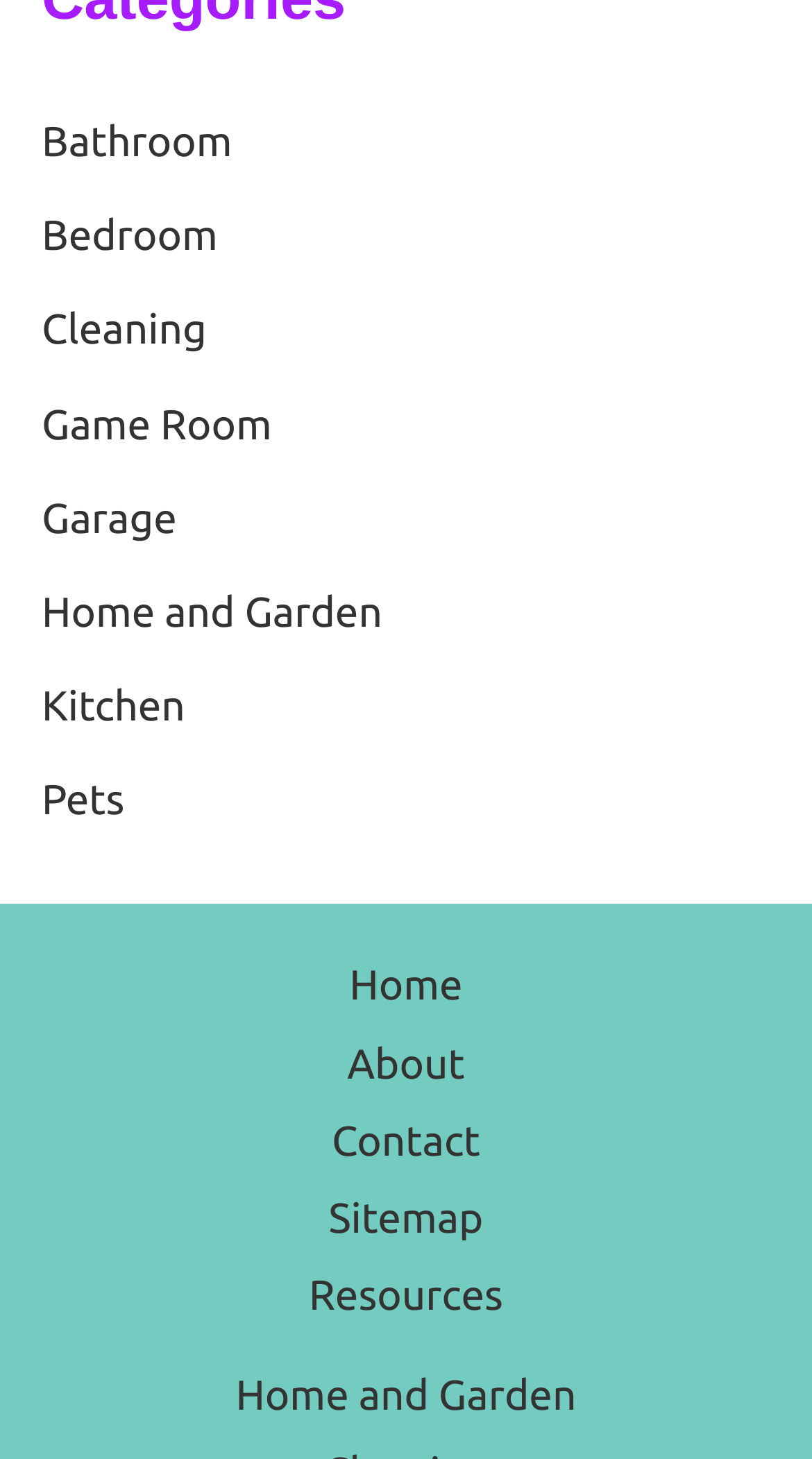How many links are in the 'Categories' navigation?
Please craft a detailed and exhaustive response to the question.

I counted the number of link elements under the navigation element labeled 'Categories' and found 9 links, namely 'Bathroom', 'Bedroom', 'Cleaning', 'Game Room', 'Garage', 'Home and Garden', 'Kitchen', 'Pets', and 'Home and Garden' again.